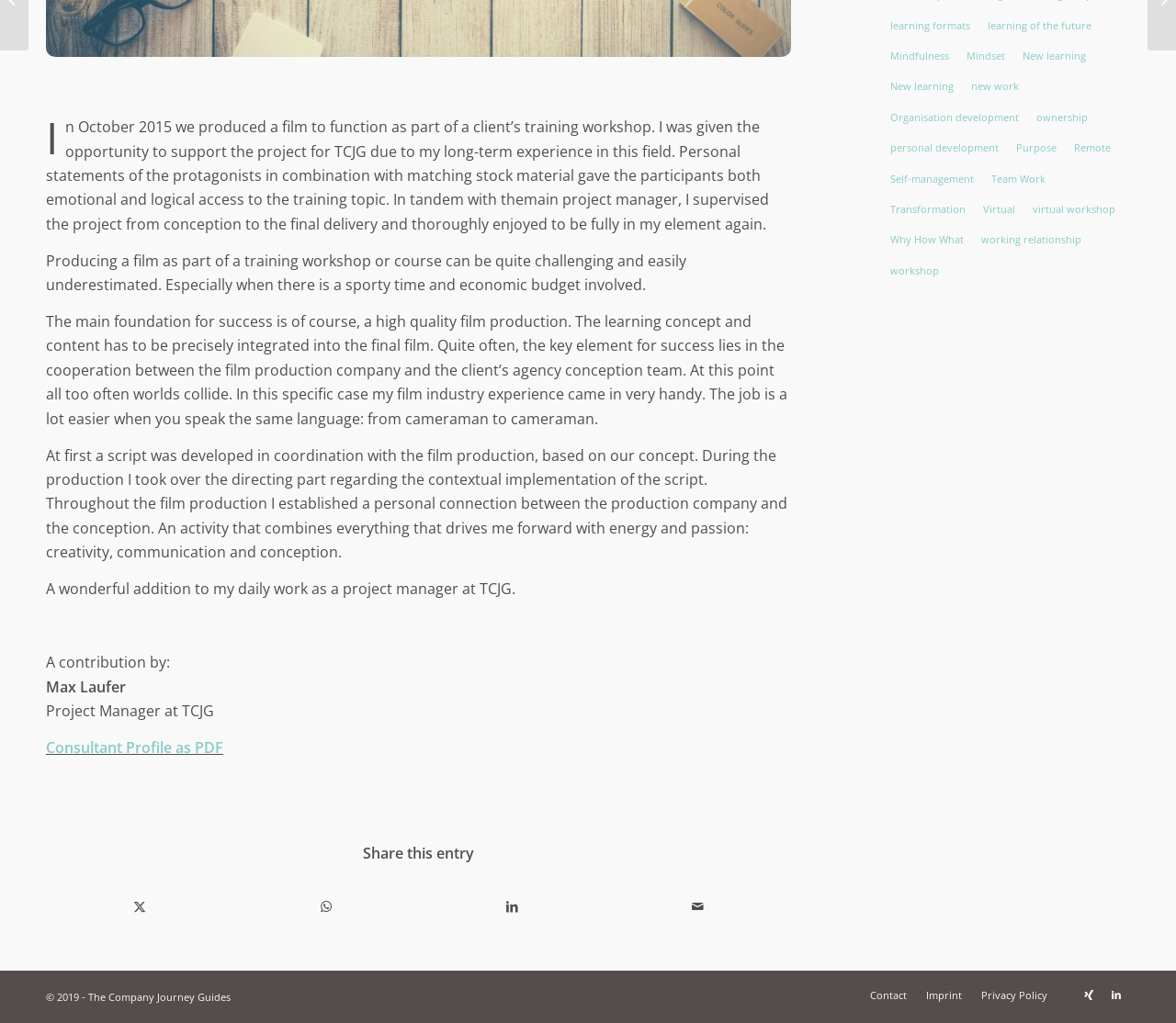Please determine the bounding box coordinates for the UI element described as: "Consultant Profile as PDF".

[0.039, 0.721, 0.19, 0.74]